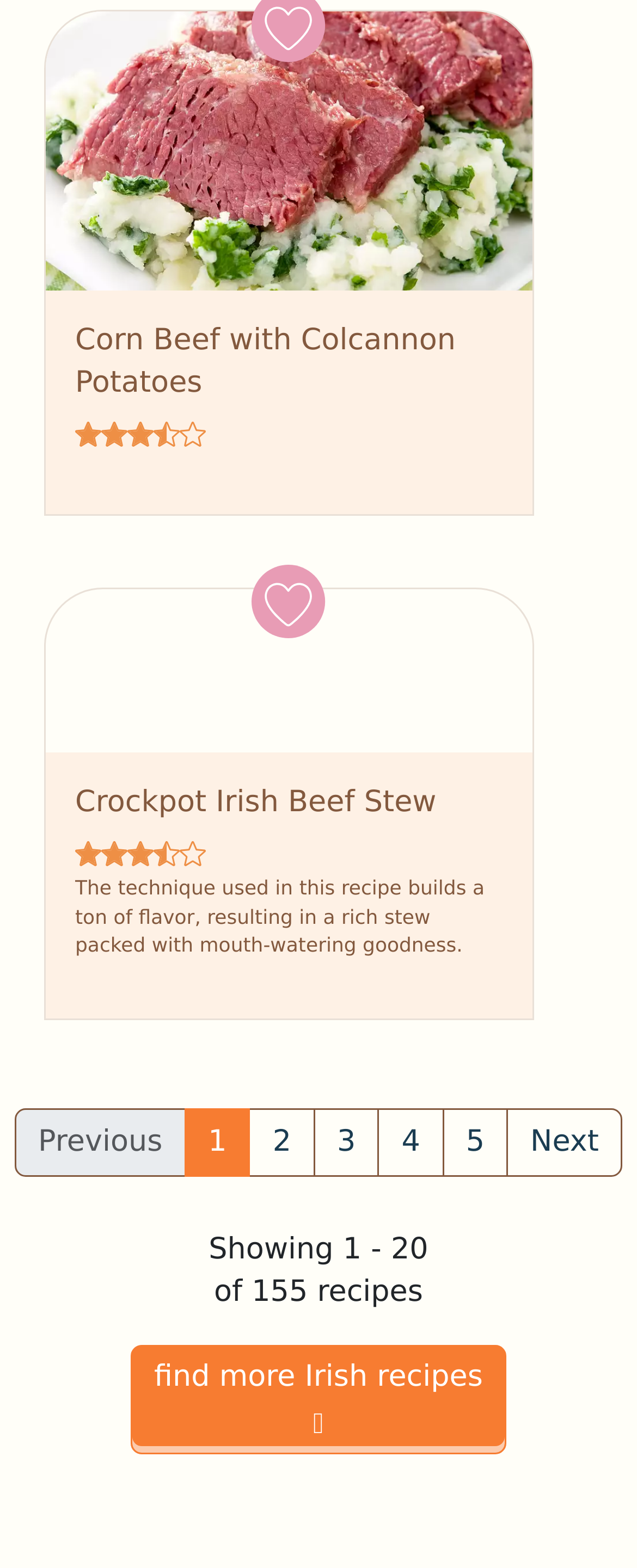Please provide a comprehensive response to the question below by analyzing the image: 
How many total recipes are there in the Irish recipe collection?

I looked at the text at the bottom of the page, which says 'Showing 1 - 20 of 155 recipes', and inferred that there are 155 recipes in total.